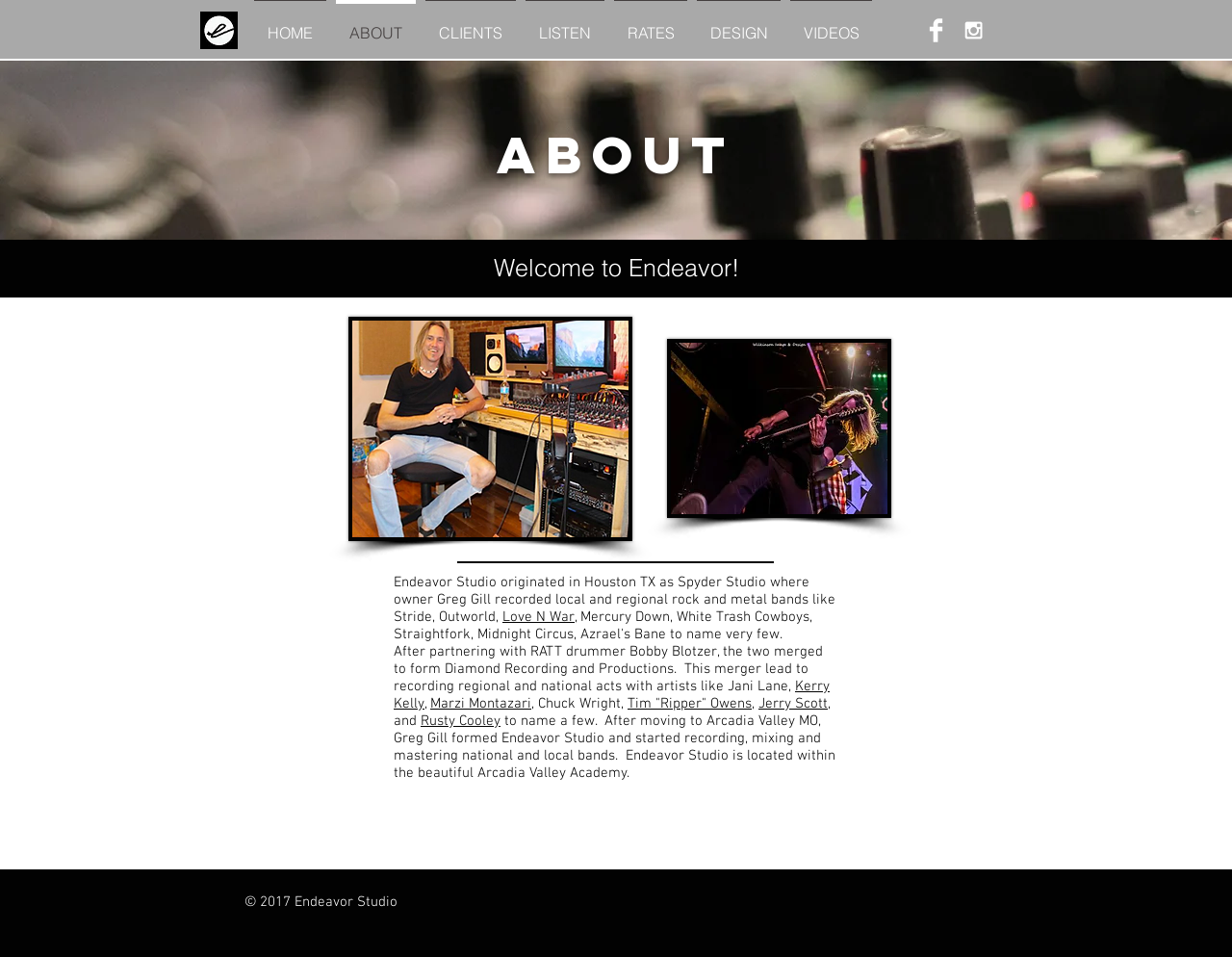Show the bounding box coordinates for the element that needs to be clicked to execute the following instruction: "Check out Love N War". Provide the coordinates in the form of four float numbers between 0 and 1, i.e., [left, top, right, bottom].

[0.408, 0.636, 0.466, 0.654]